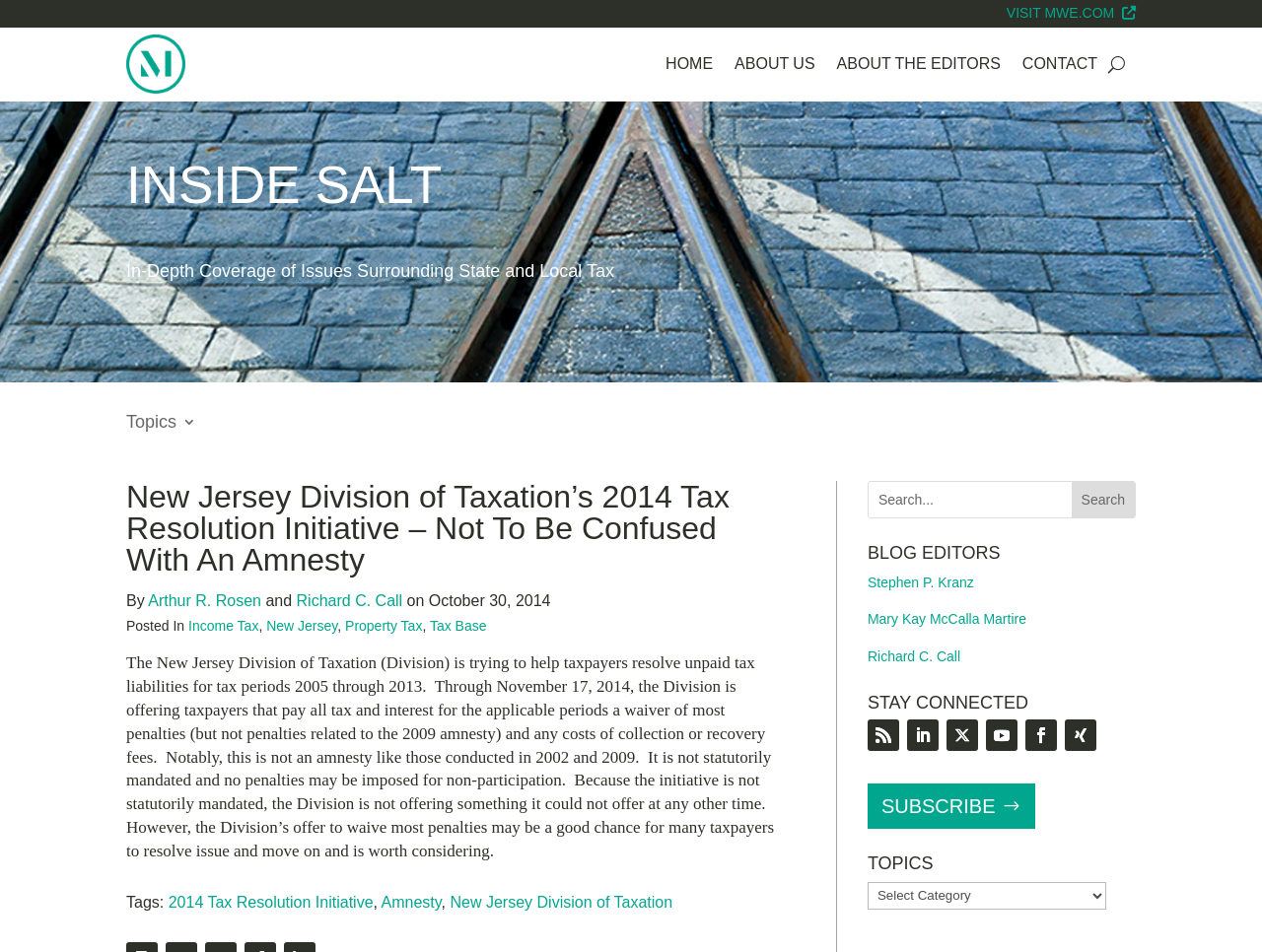What is the time period for which taxpayers can resolve unpaid tax liabilities?
Answer the question in a detailed and comprehensive manner.

The question asks for the time period during which taxpayers can resolve their unpaid tax liabilities. After analyzing the webpage content, I found that the time period mentioned is from 2005 through 2013, as stated in the first paragraph of the webpage.